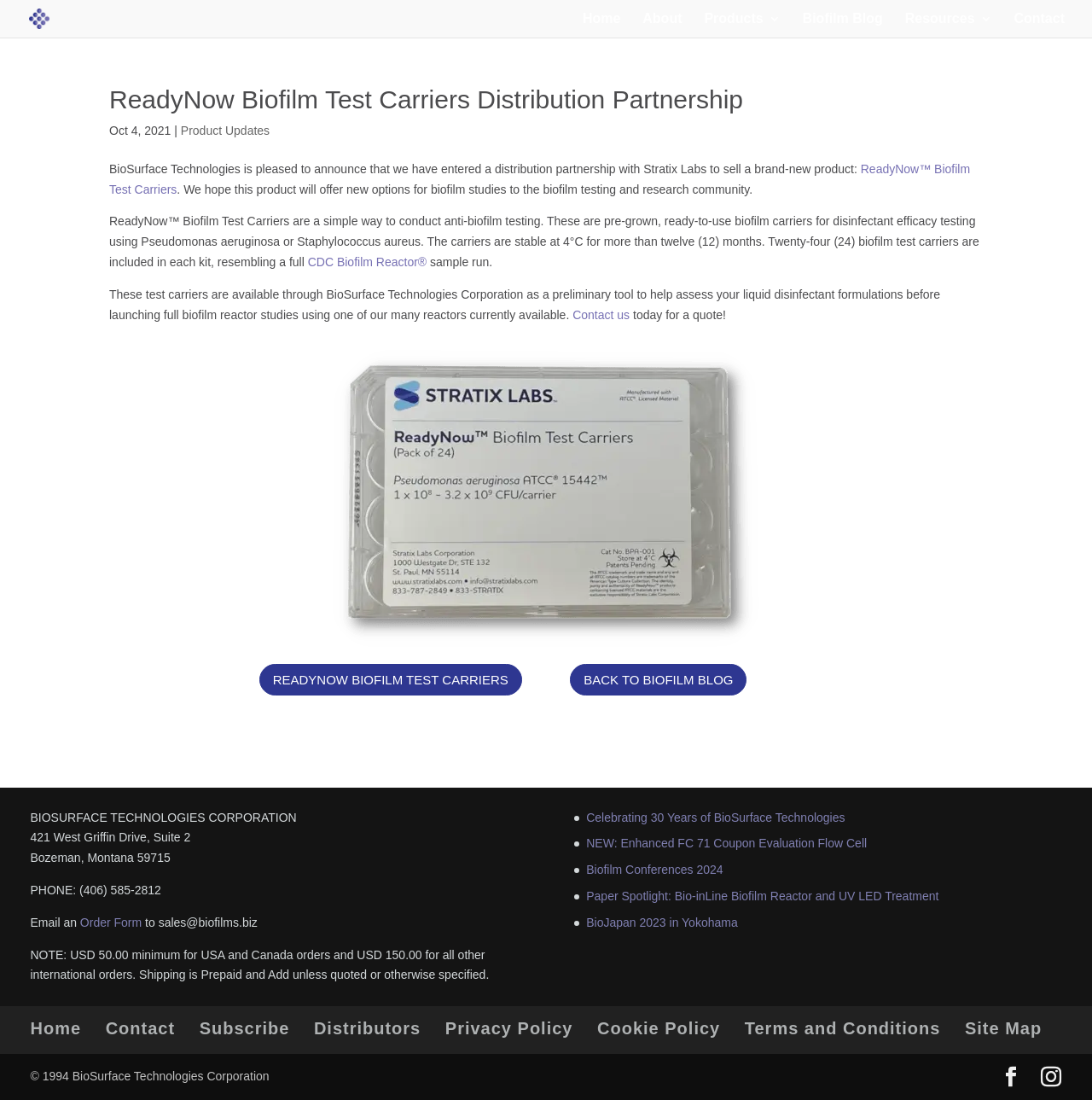Determine the bounding box coordinates for the area that needs to be clicked to fulfill this task: "Click on the 'Home' link". The coordinates must be given as four float numbers between 0 and 1, i.e., [left, top, right, bottom].

[0.534, 0.012, 0.568, 0.034]